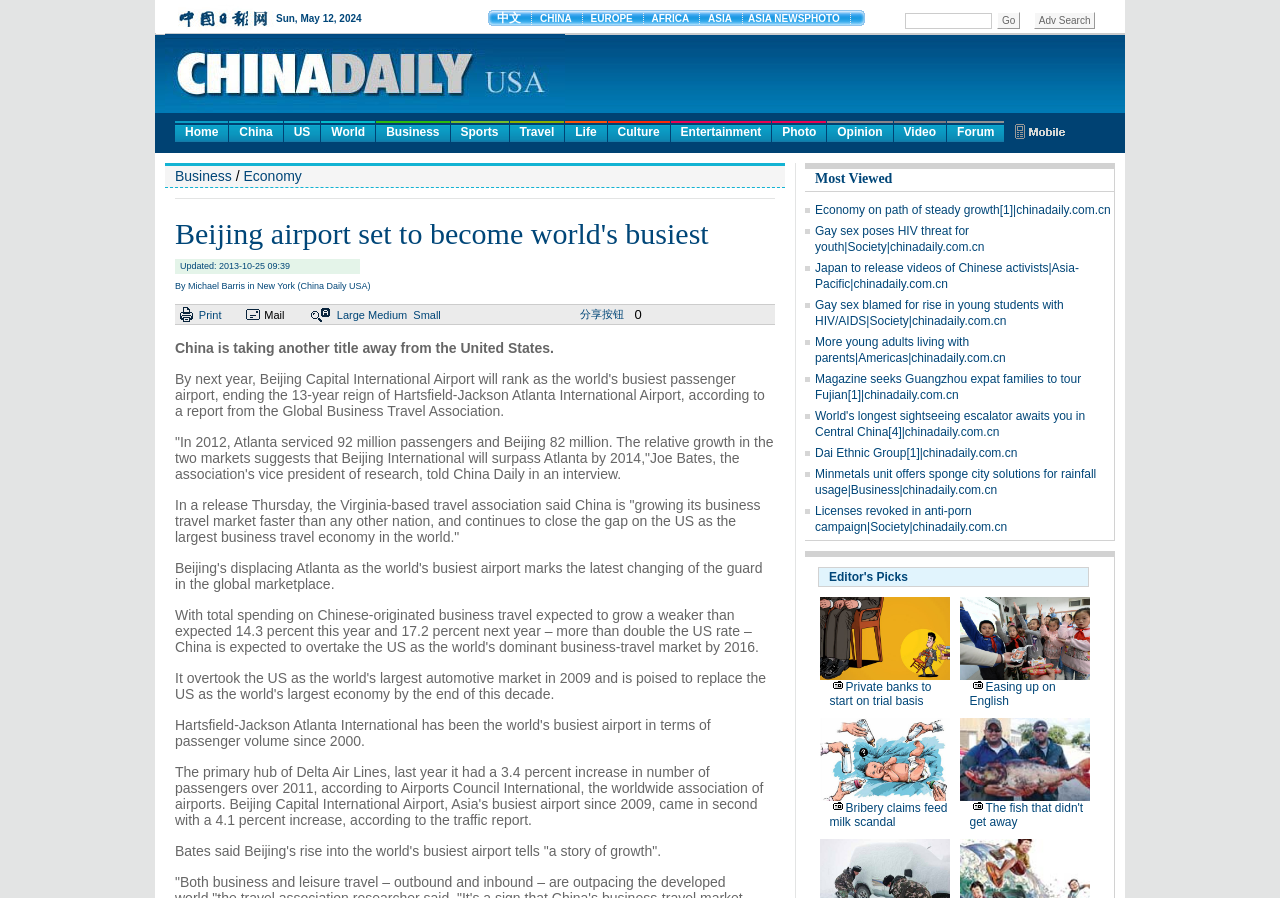Can you determine the bounding box coordinates of the area that needs to be clicked to fulfill the following instruction: "Click on the 'Business' link"?

[0.294, 0.135, 0.351, 0.158]